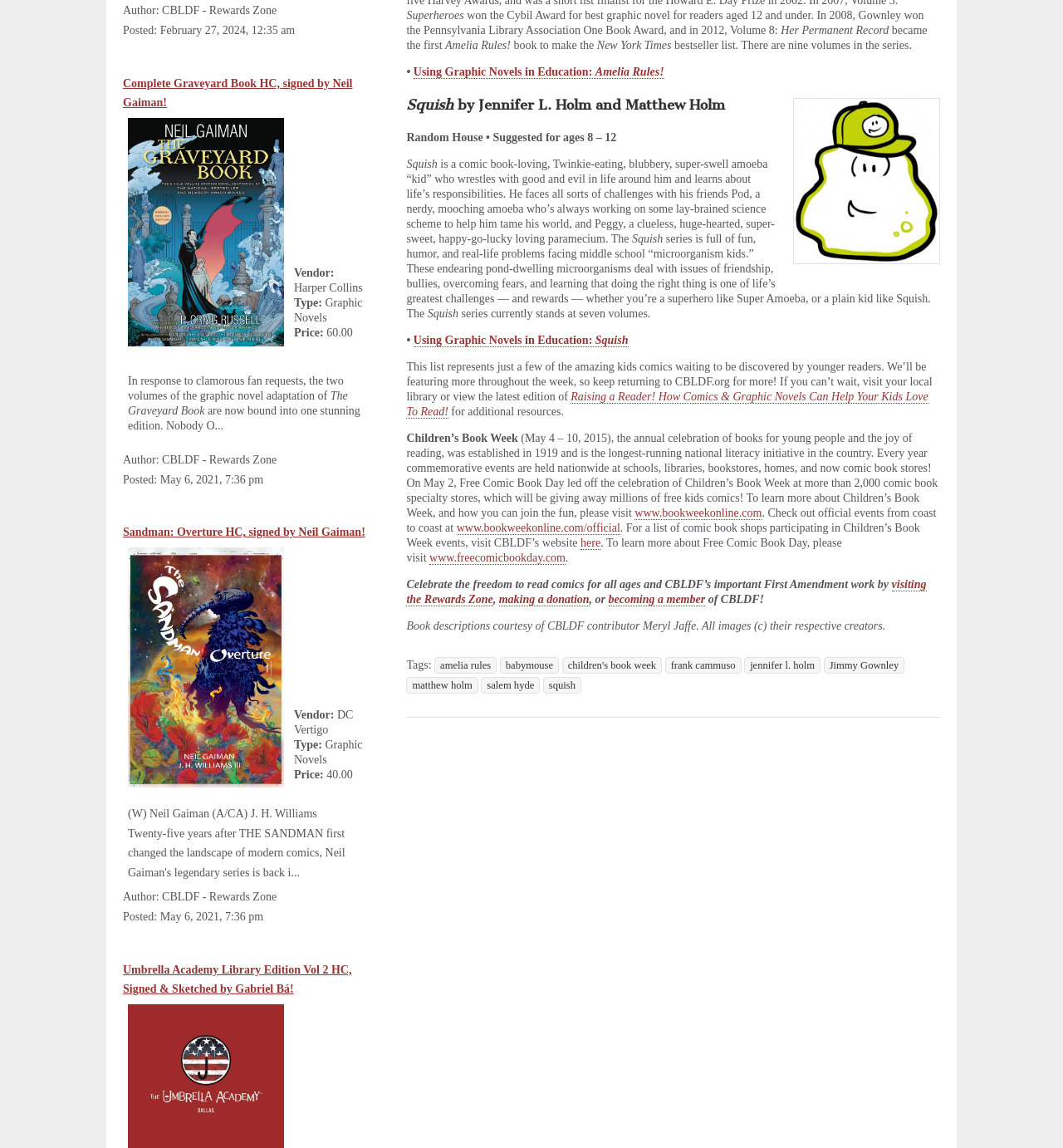Answer with a single word or phrase: 
Who are the authors of the 'Squish' series?

Jennifer L. Holm and Matthew Holm